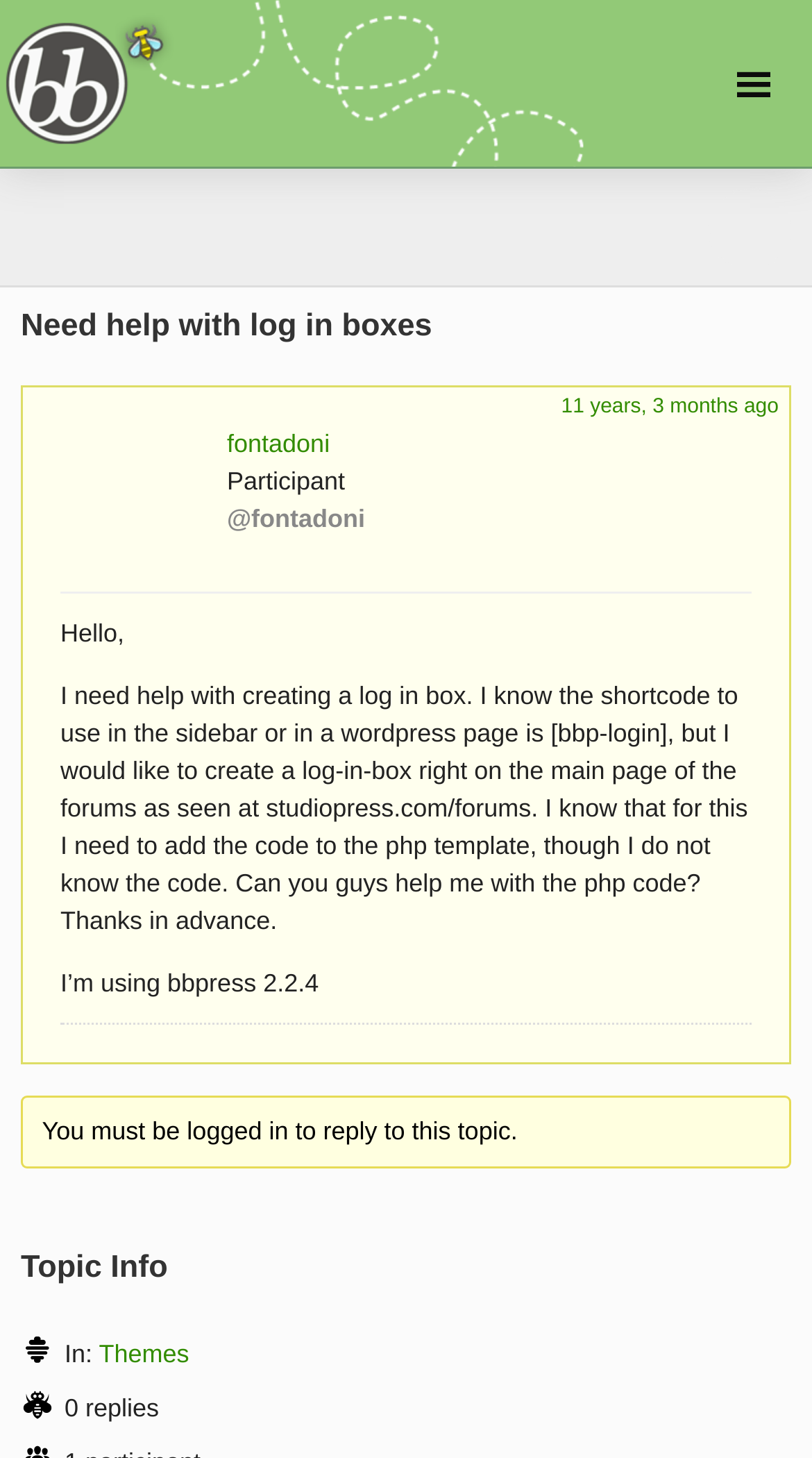Please provide a one-word or short phrase answer to the question:
What is required to reply to this topic?

Login